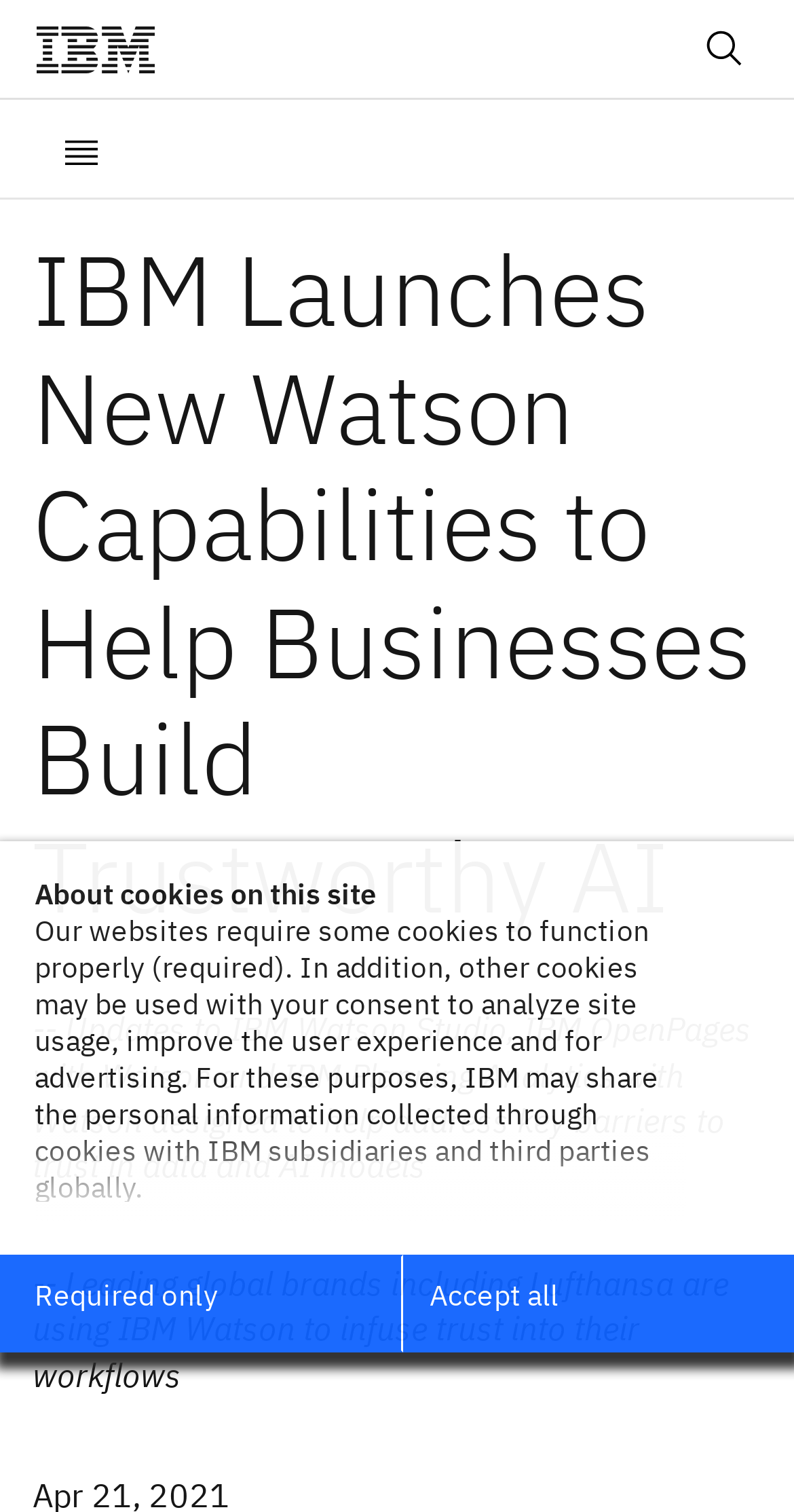Using a single word or phrase, answer the following question: 
What is the relation between IBM web domains and cookie preferences?

Cookie preferences are shared across IBM web domains